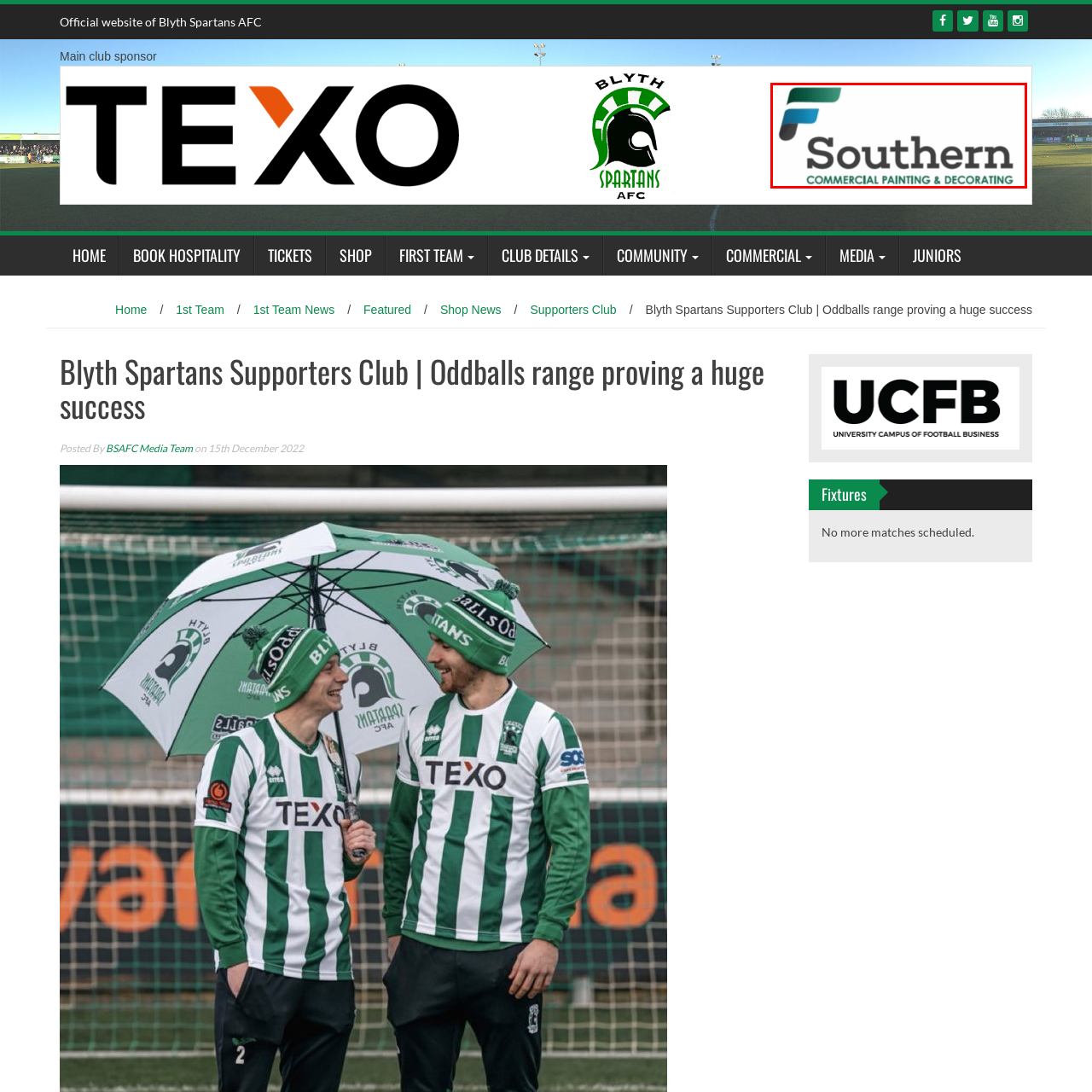Examine the image indicated by the red box and respond with a single word or phrase to the following question:
What is the font color of 'COMMERCIAL PAINTING & DECORATING'?

Green